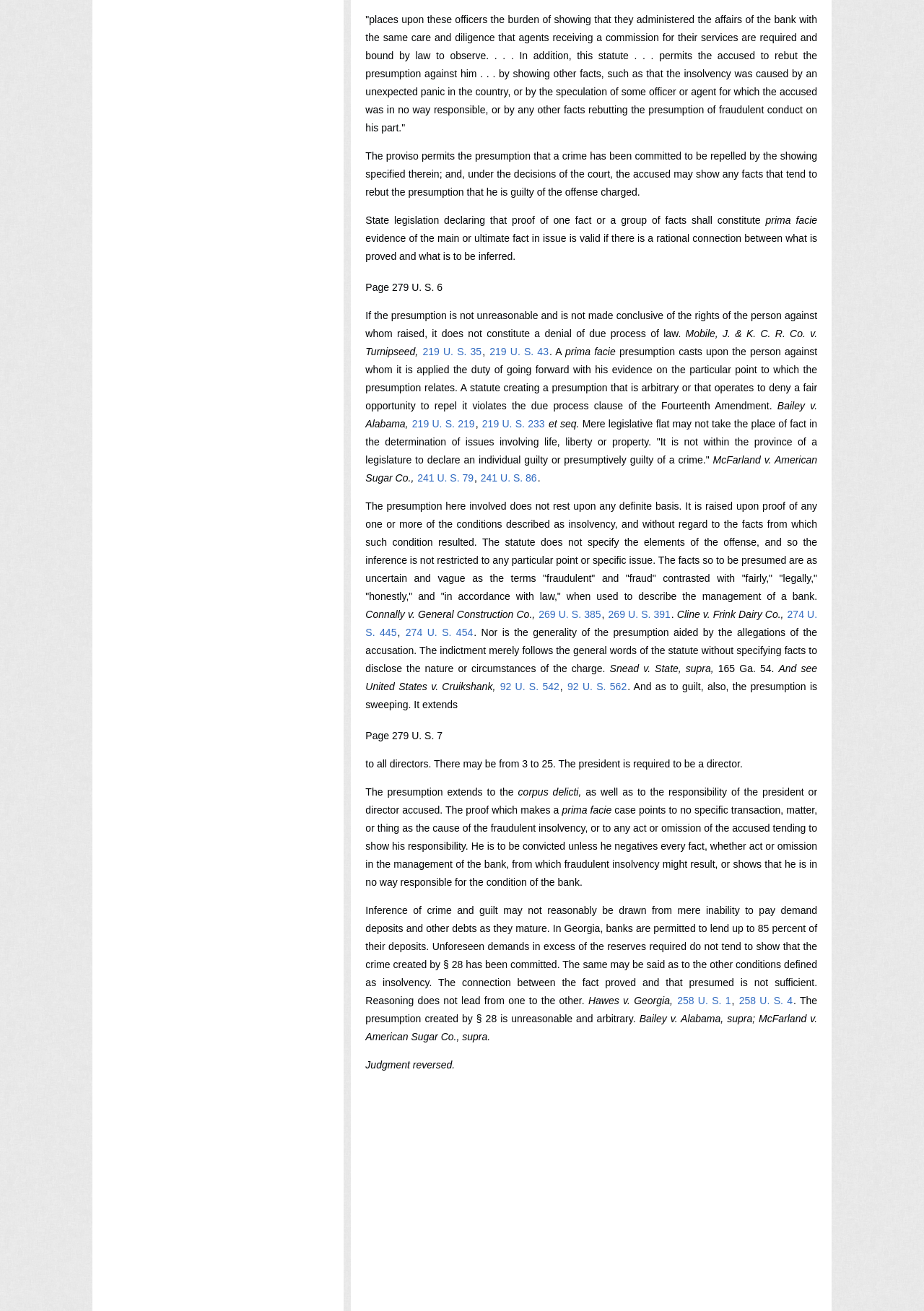Respond with a single word or short phrase to the following question: 
What is the relationship between the president and directors of a bank?

The president is a director